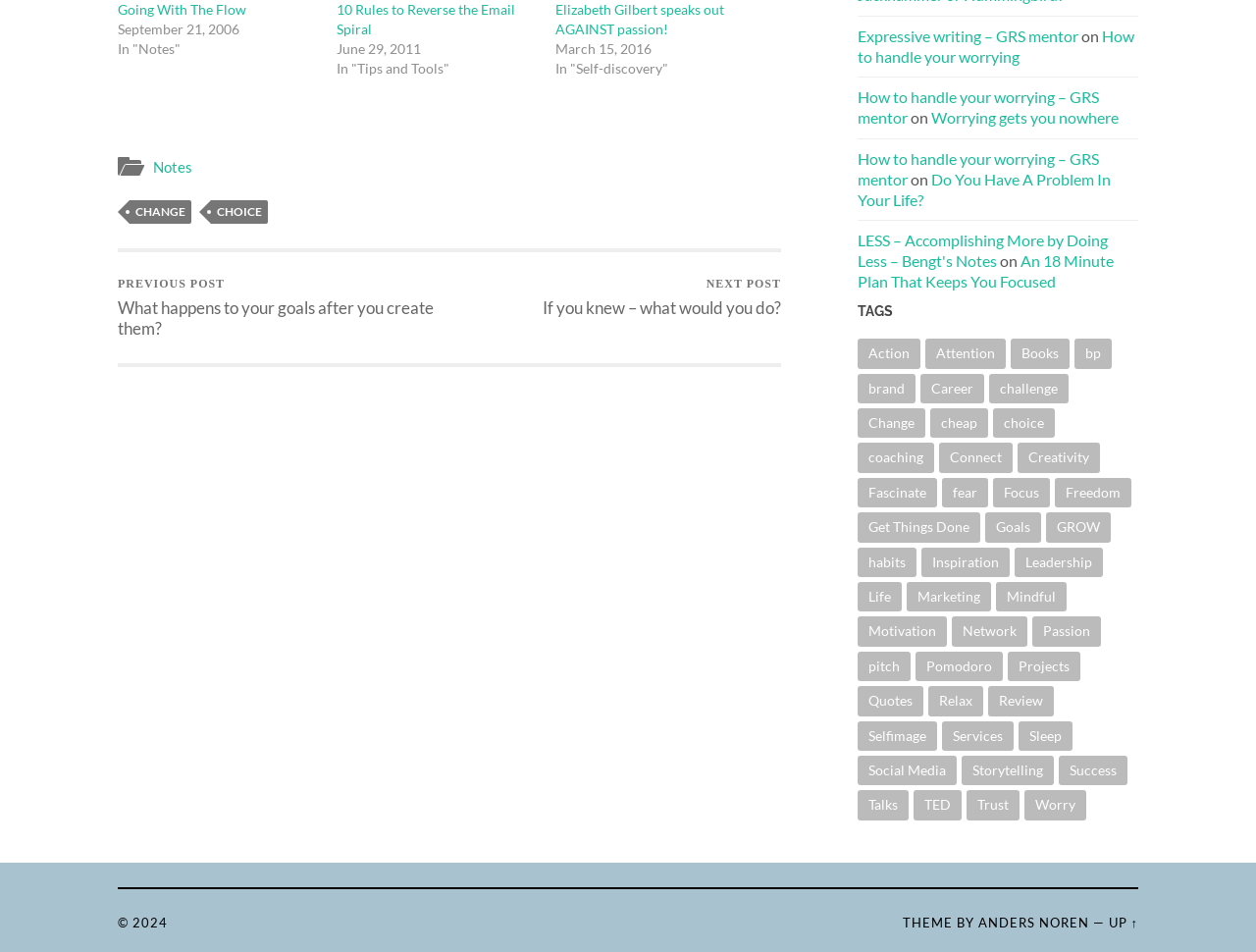Provide your answer to the question using just one word or phrase: What is the text next to the copyright symbol?

2024